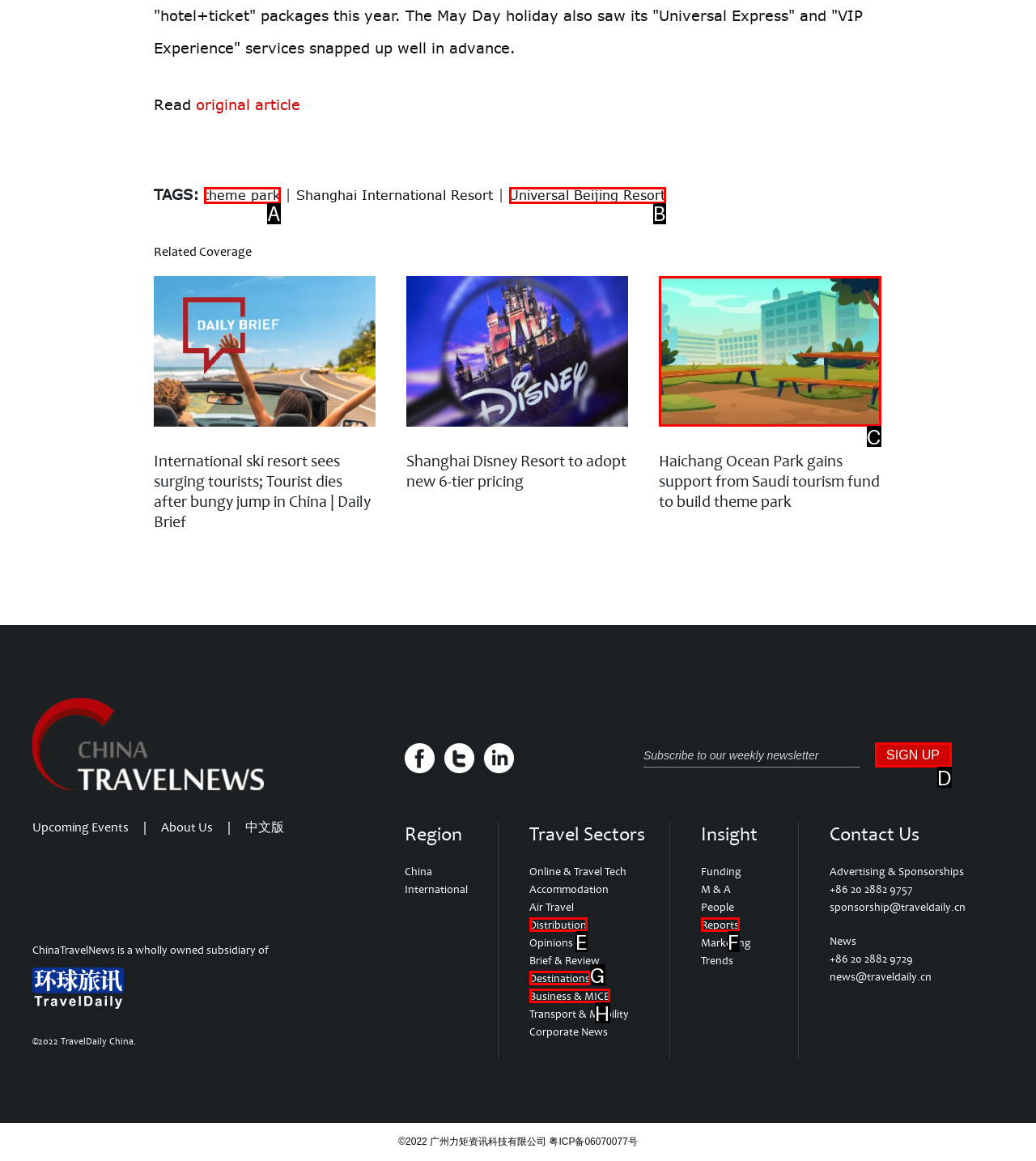Indicate which lettered UI element to click to fulfill the following task: Sign up
Provide the letter of the correct option.

D